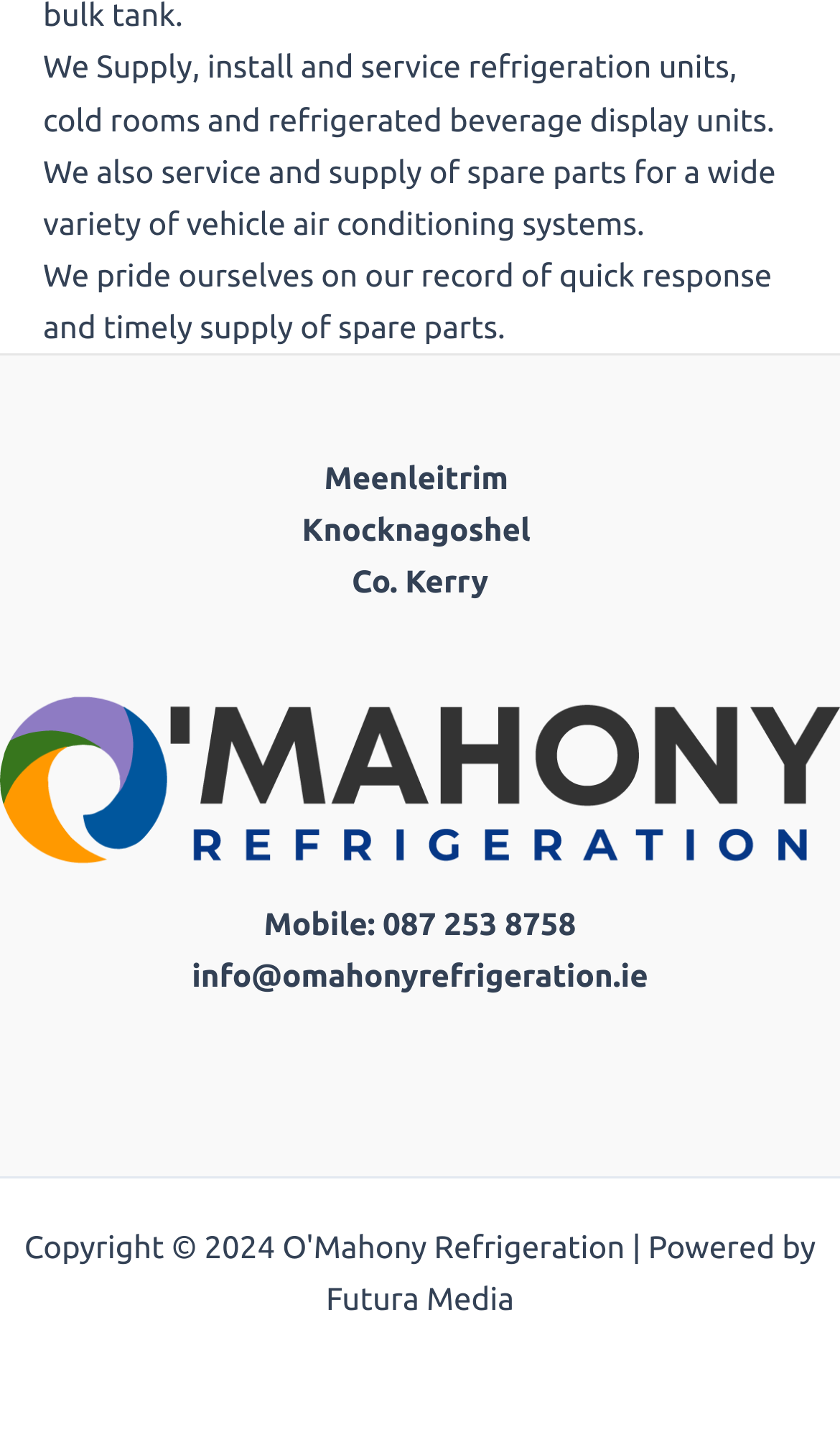Please locate the UI element described by "087 253 8758" and provide its bounding box coordinates.

[0.456, 0.63, 0.686, 0.655]